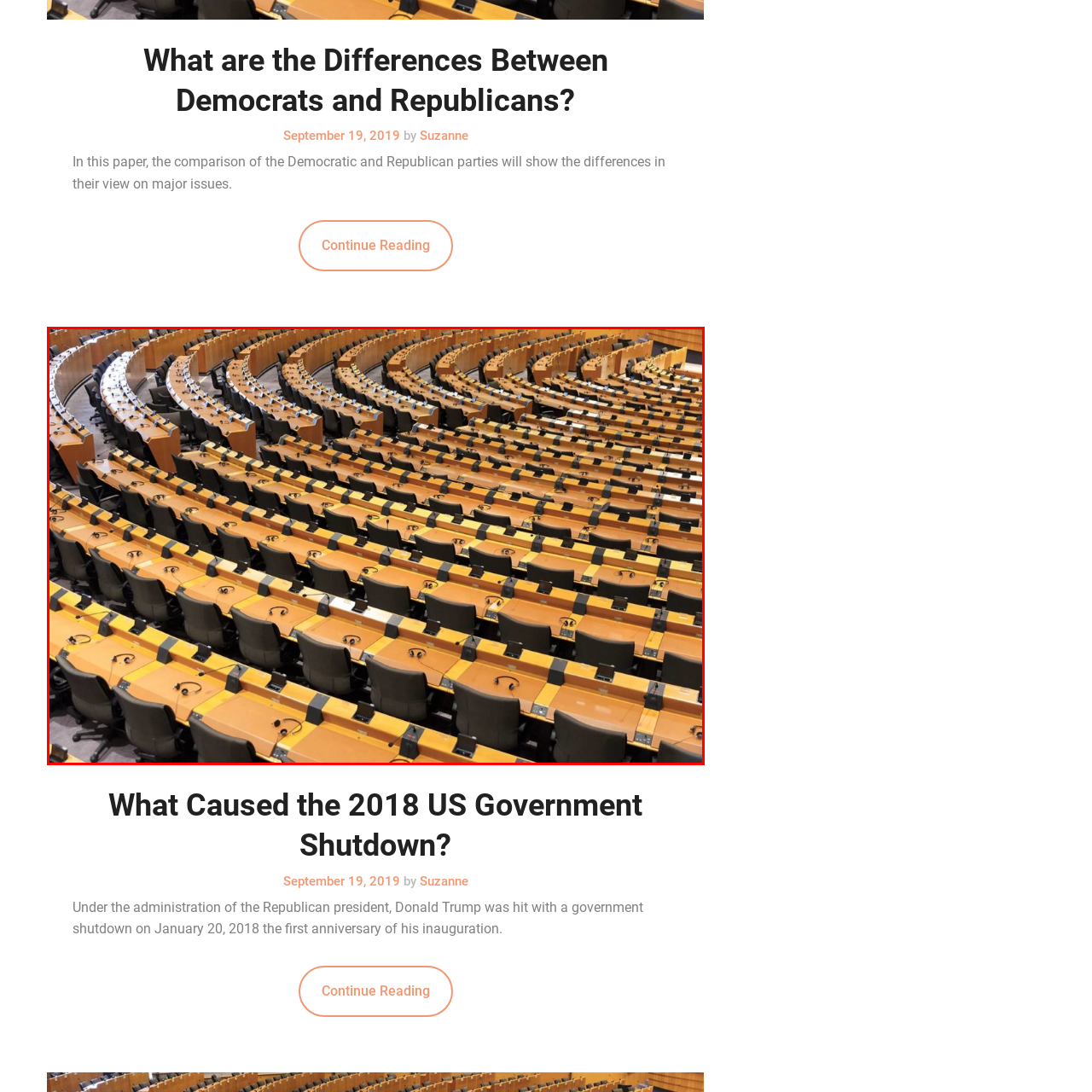Detail the scene within the red-bordered box in the image, including all relevant features and actions.

The image depicts an empty legislative chamber, characterized by its curvilinear arrangement of desks and chairs designed for politicians and lawmakers. The large space features numerous wooden desks equipped with microphones, suggestive of a formal environment for discussions and debates. The orderly rows of seating, each with adjustable black chairs, create a sense of anticipation for future sessions. The design reflects both functionality and formality, illustrating the significant role such chambers play in the democratic process. This specific setup is often used during critical discussions, including political debates, legislative sessions, and governmental deliberations, highlighting the importance of structured dialogue in governance.